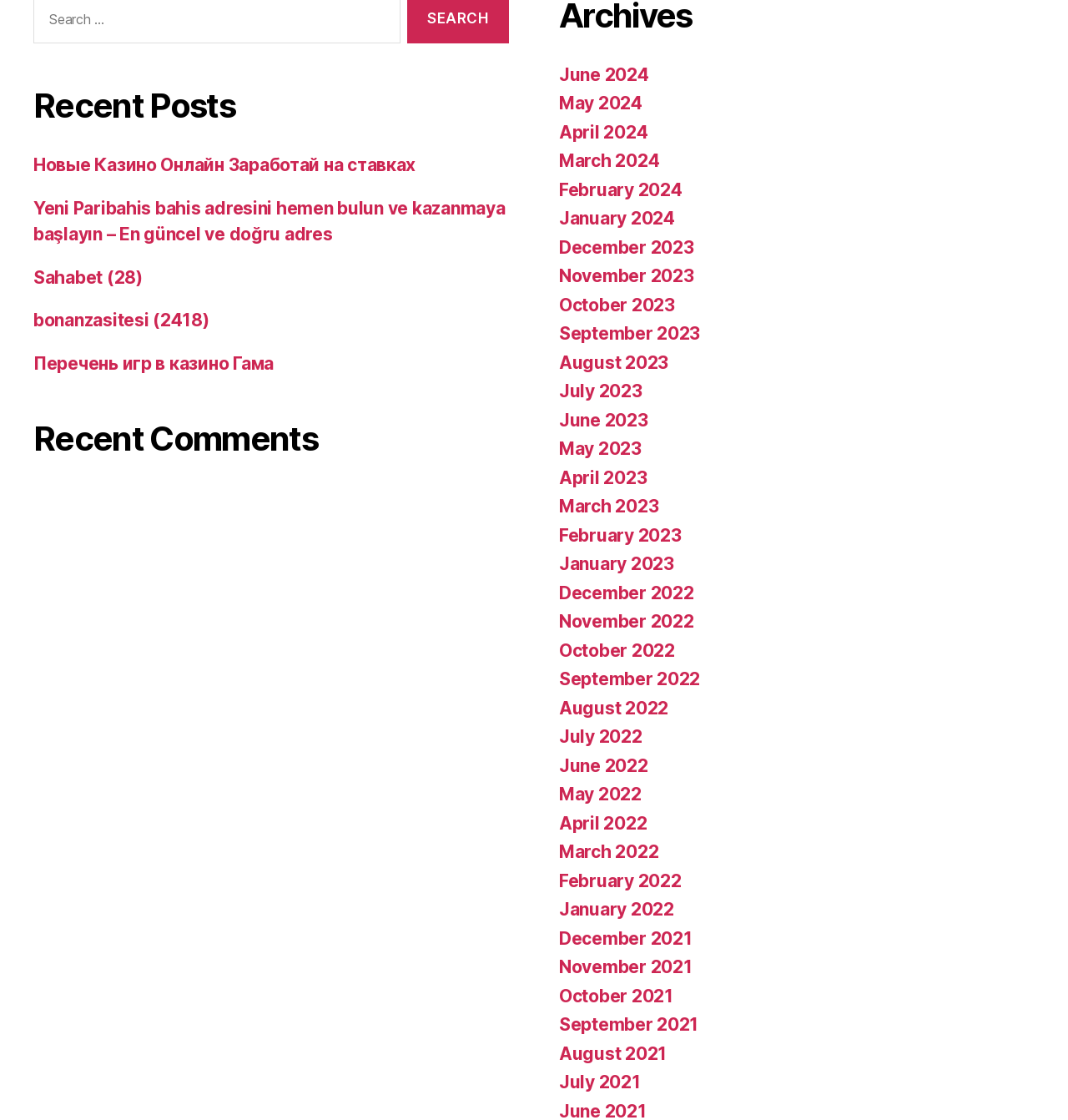What is the first recent post?
Answer with a single word or phrase, using the screenshot for reference.

Новые Казино Онлайн Заработай на ставках